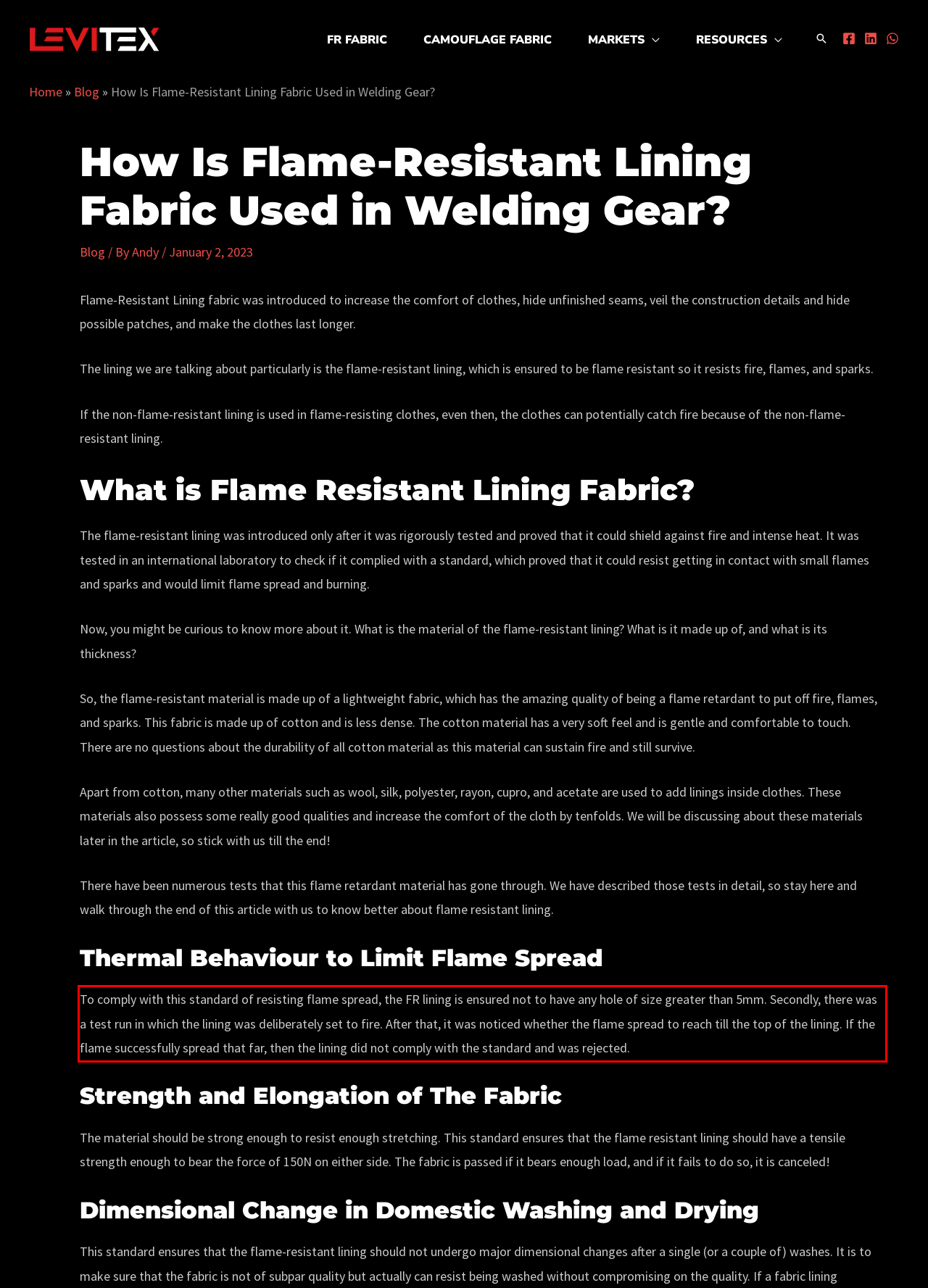In the screenshot of the webpage, find the red bounding box and perform OCR to obtain the text content restricted within this red bounding box.

To comply with this standard of resisting flame spread, the FR lining is ensured not to have any hole of size greater than 5mm. Secondly, there was a test run in which the lining was deliberately set to fire. After that, it was noticed whether the flame spread to reach till the top of the lining. If the flame successfully spread that far, then the lining did not comply with the standard and was rejected.